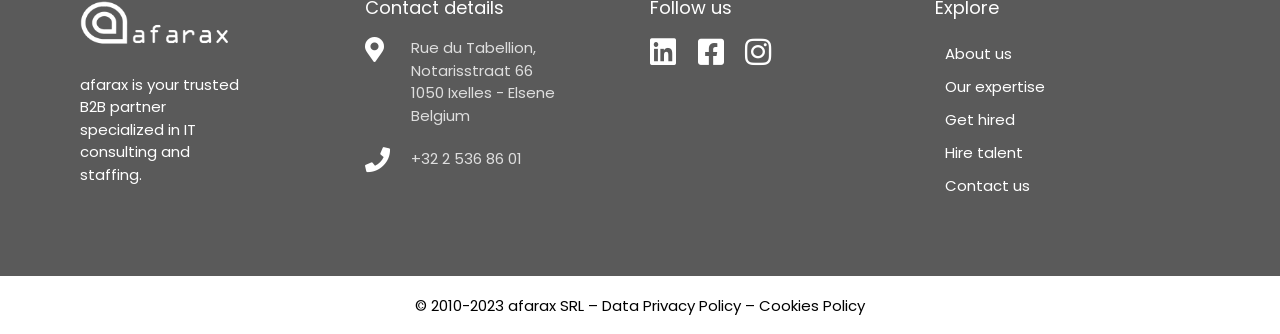What is the company's name?
Respond to the question with a well-detailed and thorough answer.

The company's name is mentioned in the StaticText element at the top of the page, which reads 'afarax is your trusted B2B partner specialized in IT consulting and staffing.'